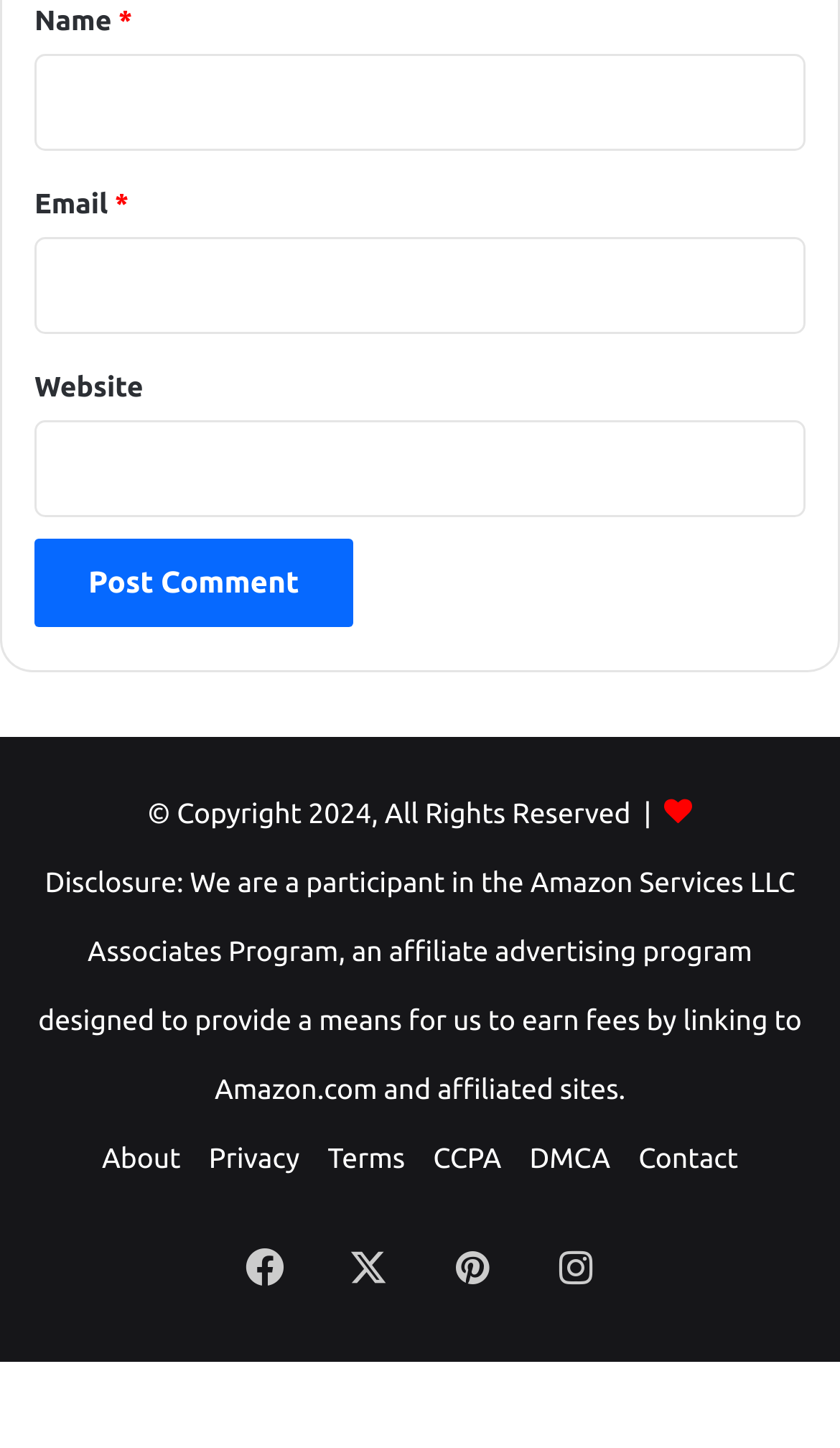Answer the question below with a single word or a brief phrase: 
What is the copyright year?

2024